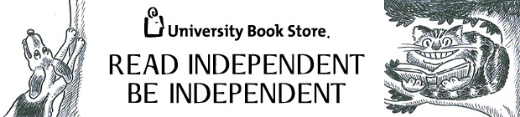What is the store's commitment reflected in the design?
Based on the image, please offer an in-depth response to the question.

The overall design of the logo and slogan reflects the store's commitment to promoting independent reading and local literature, which is evident in the emphasis on 'READ INDEPENDENT BE INDEPENDENT' and the whimsical illustrations that appeal to book lovers.